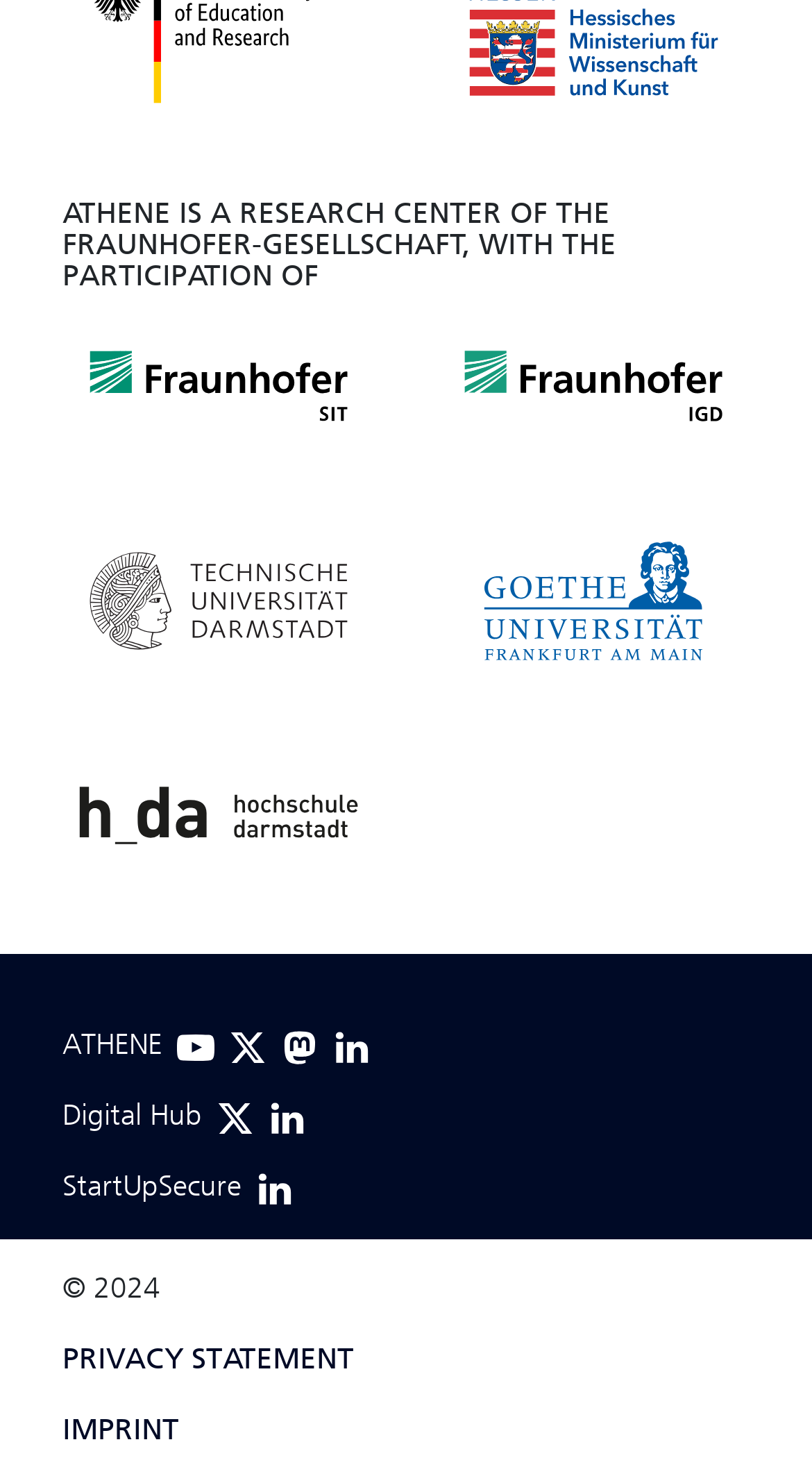Look at the image and answer the question in detail:
What is the name of the startup?

I read the text on the webpage, which mentions 'StartUpSecure'. Therefore, the name of the startup is StartUpSecure.